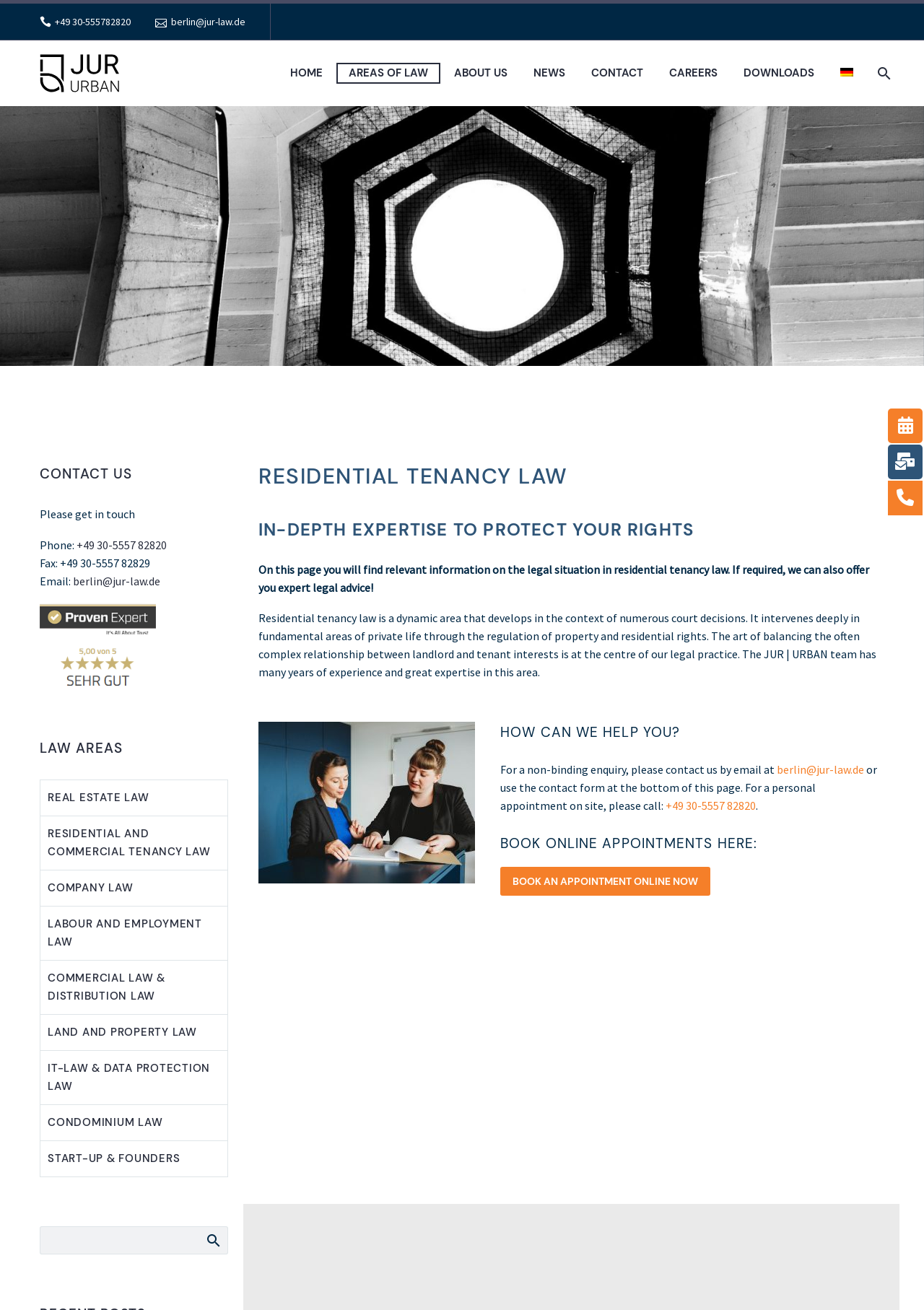Please identify the bounding box coordinates of where to click in order to follow the instruction: "Search for something".

[0.0, 0.705, 1.0, 0.747]